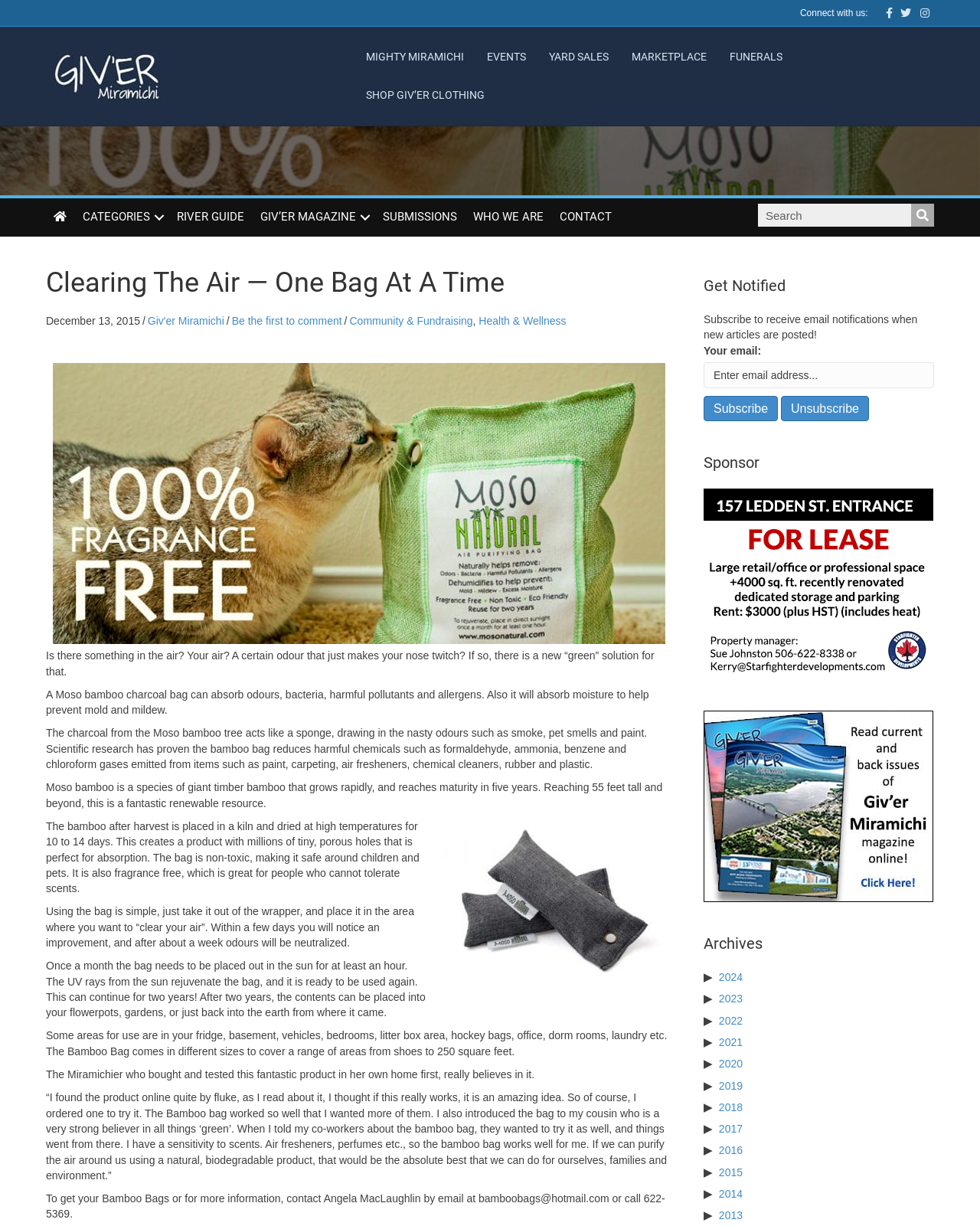How often does the bag need to be placed in the sun?
Please utilize the information in the image to give a detailed response to the question.

According to the webpage, the bag needs to be placed in the sun for at least an hour once a month to rejuvenate it and make it ready to be used again.